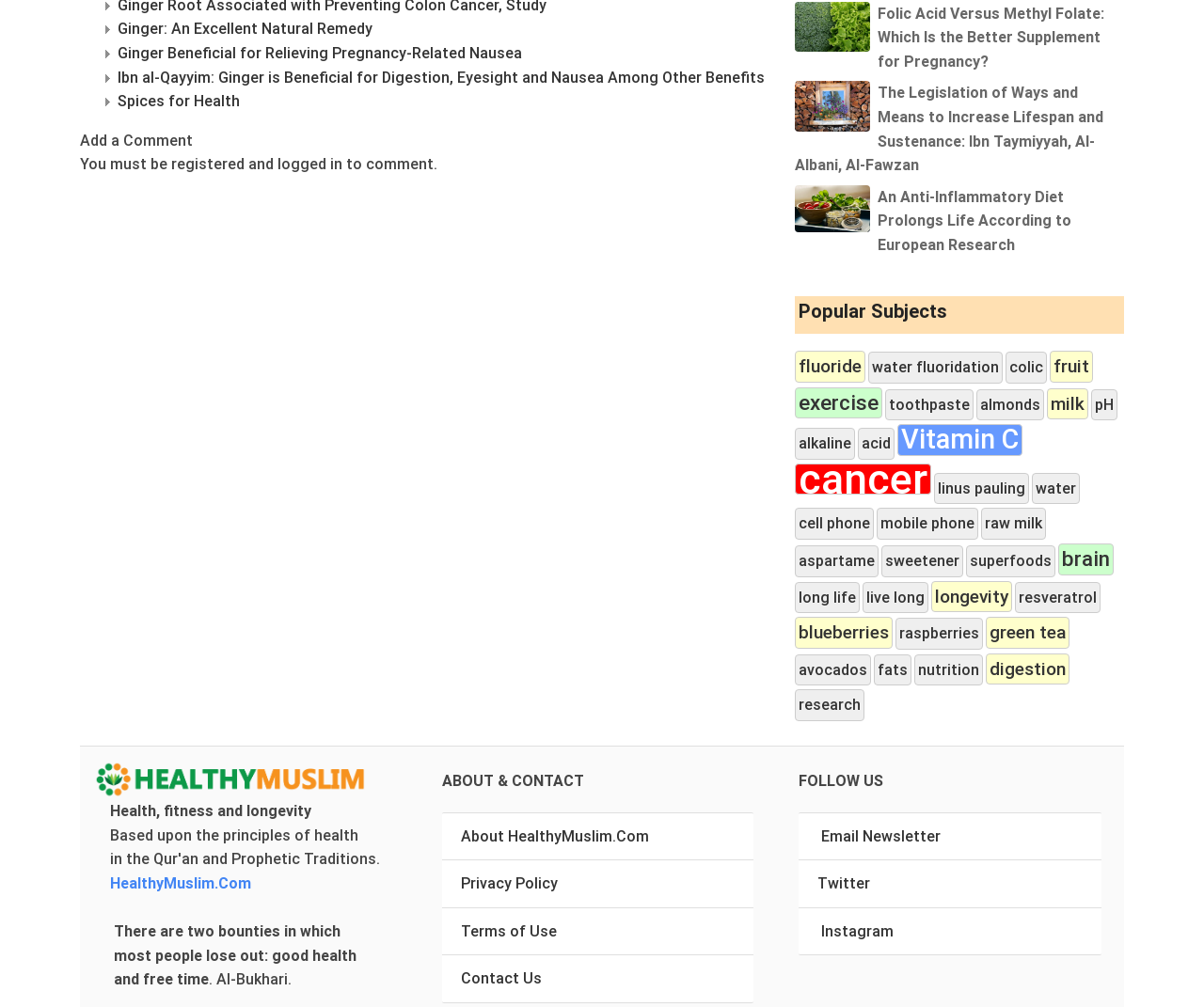Respond with a single word or phrase to the following question:
What type of content is featured in the 'Popular Subjects' section?

Health-related topics